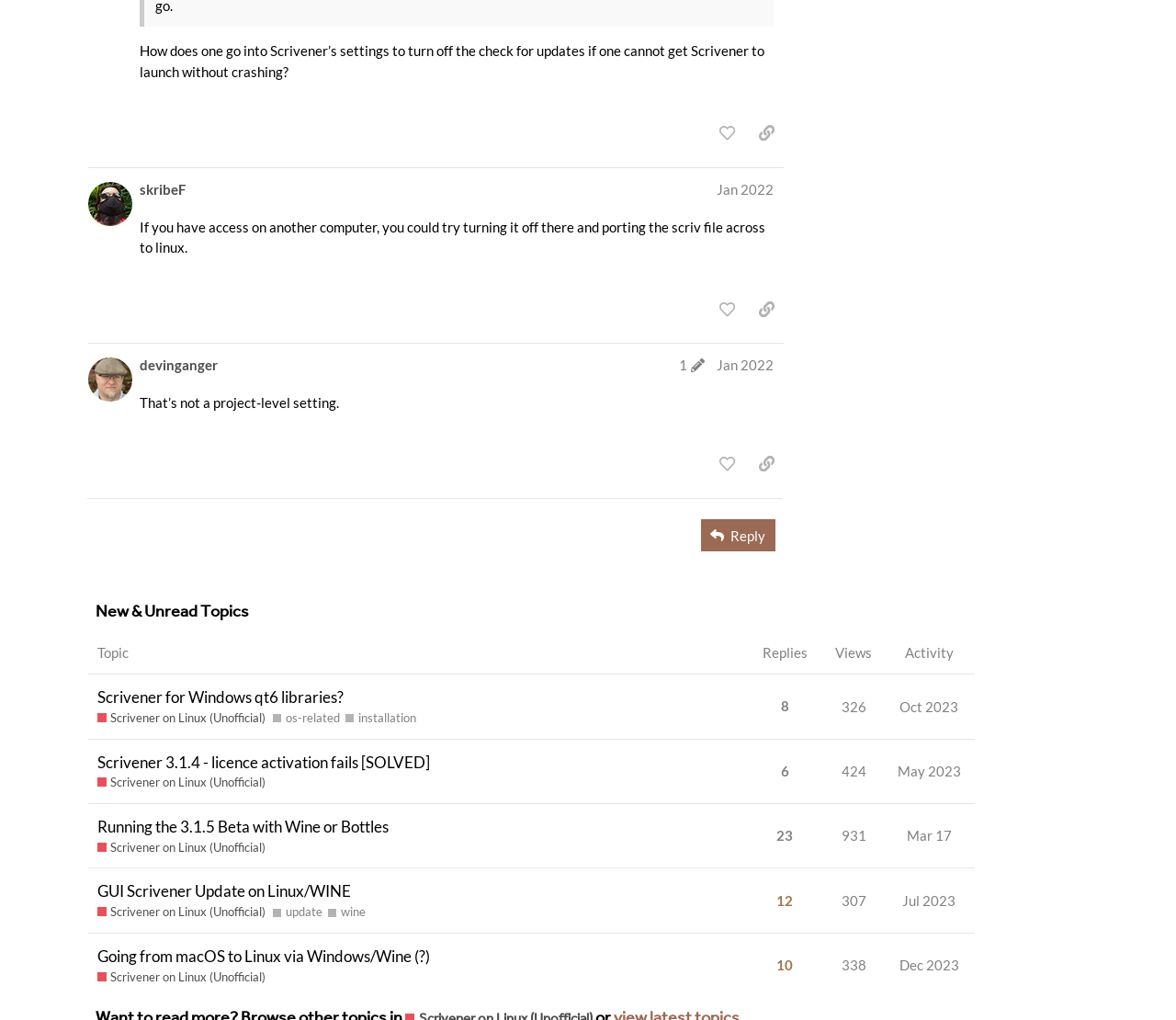Please identify the bounding box coordinates of the area that needs to be clicked to fulfill the following instruction: "Sort by replies."

[0.638, 0.619, 0.697, 0.661]